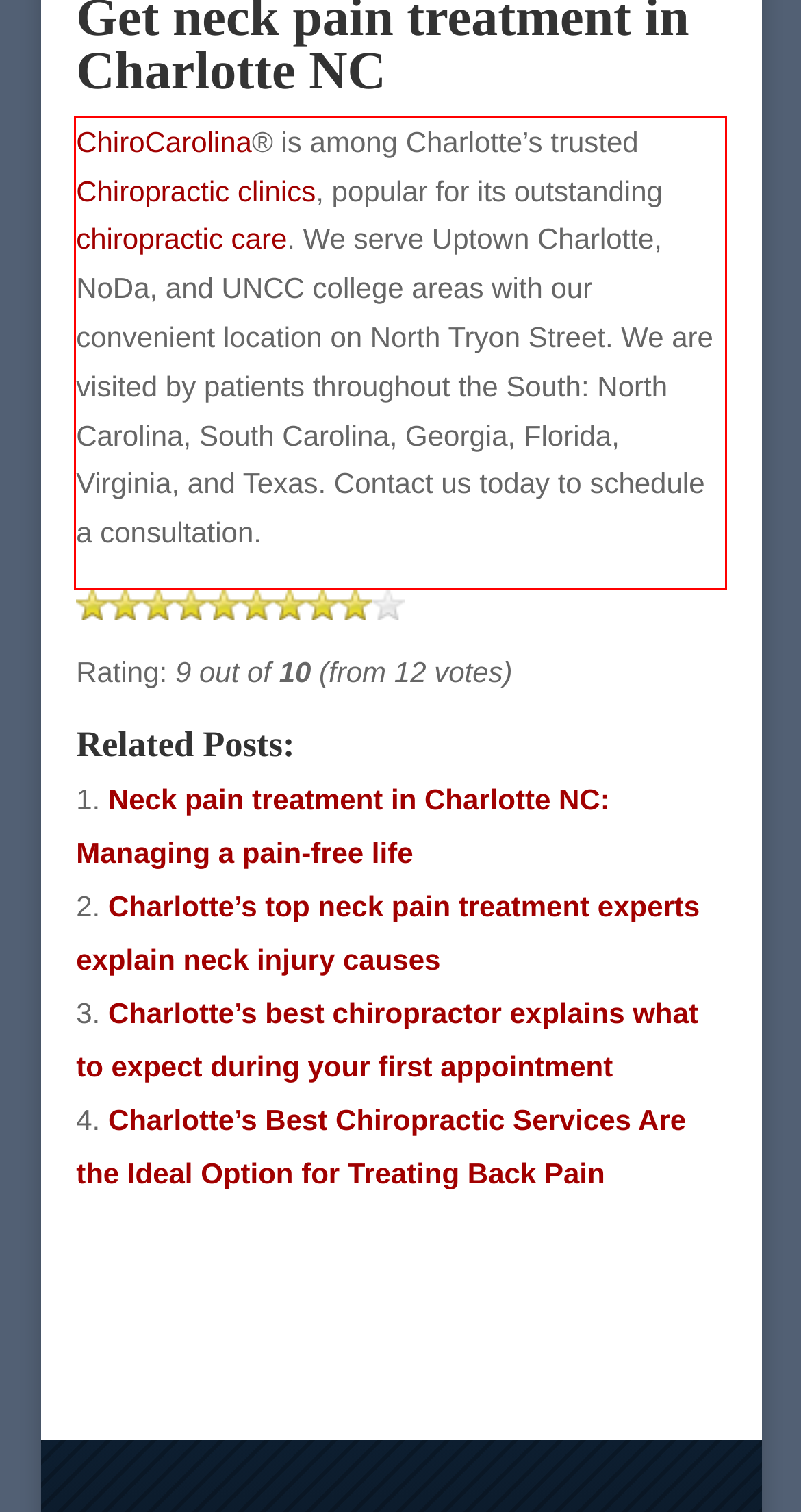Analyze the red bounding box in the provided webpage screenshot and generate the text content contained within.

ChiroCarolina® is among Charlotte’s trusted Chiropractic clinics, popular for its outstanding chiropractic care. We serve Uptown Charlotte, NoDa, and UNCC college areas with our convenient location on North Tryon Street. We are visited by patients throughout the South: North Carolina, South Carolina, Georgia, Florida, Virginia, and Texas. Contact us today to schedule a consultation.